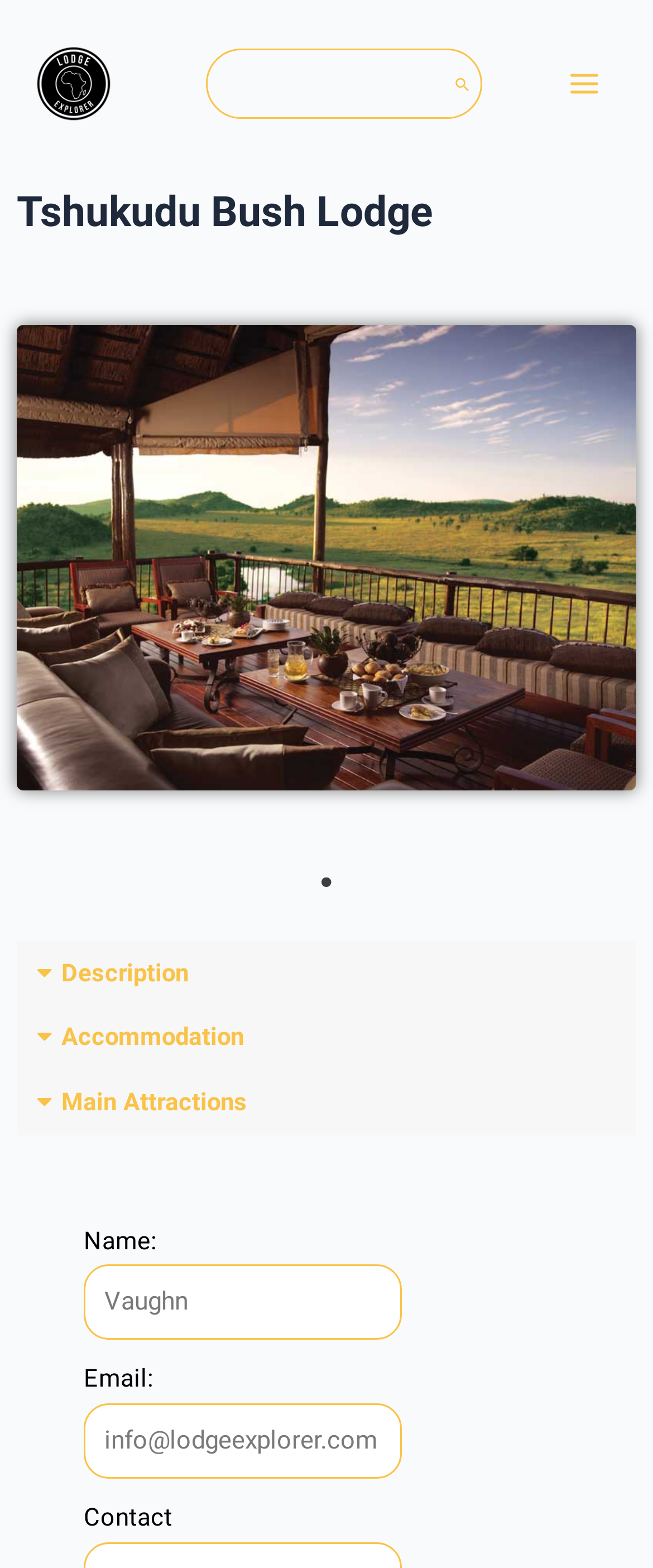Please locate the bounding box coordinates of the element that needs to be clicked to achieve the following instruction: "Enter your name". The coordinates should be four float numbers between 0 and 1, i.e., [left, top, right, bottom].

[0.128, 0.806, 0.615, 0.855]